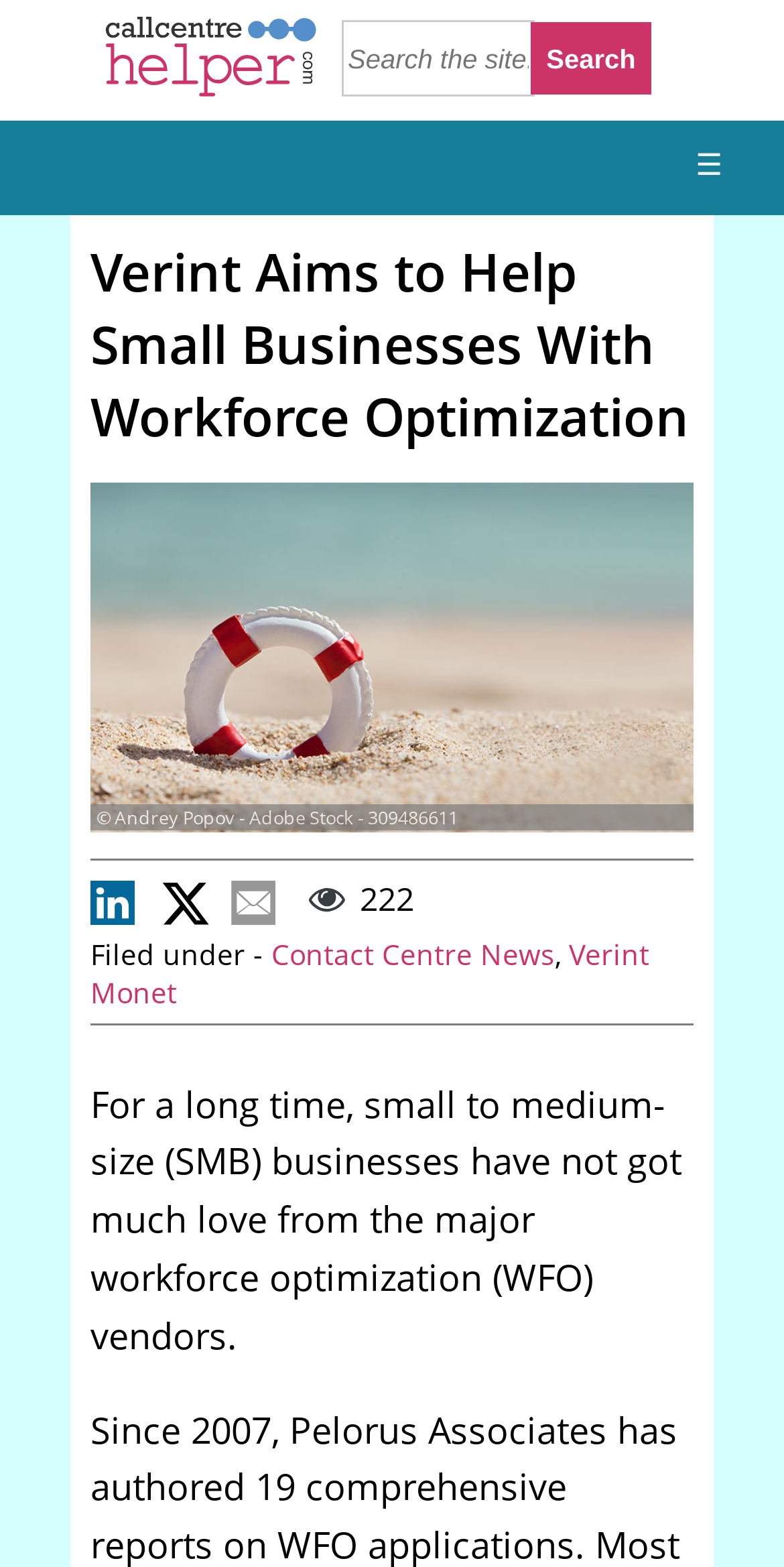Provide the bounding box coordinates for the specified HTML element described in this description: "name="q" placeholder="Search the site..."". The coordinates should be four float numbers ranging from 0 to 1, in the format [left, top, right, bottom].

[0.436, 0.013, 0.682, 0.062]